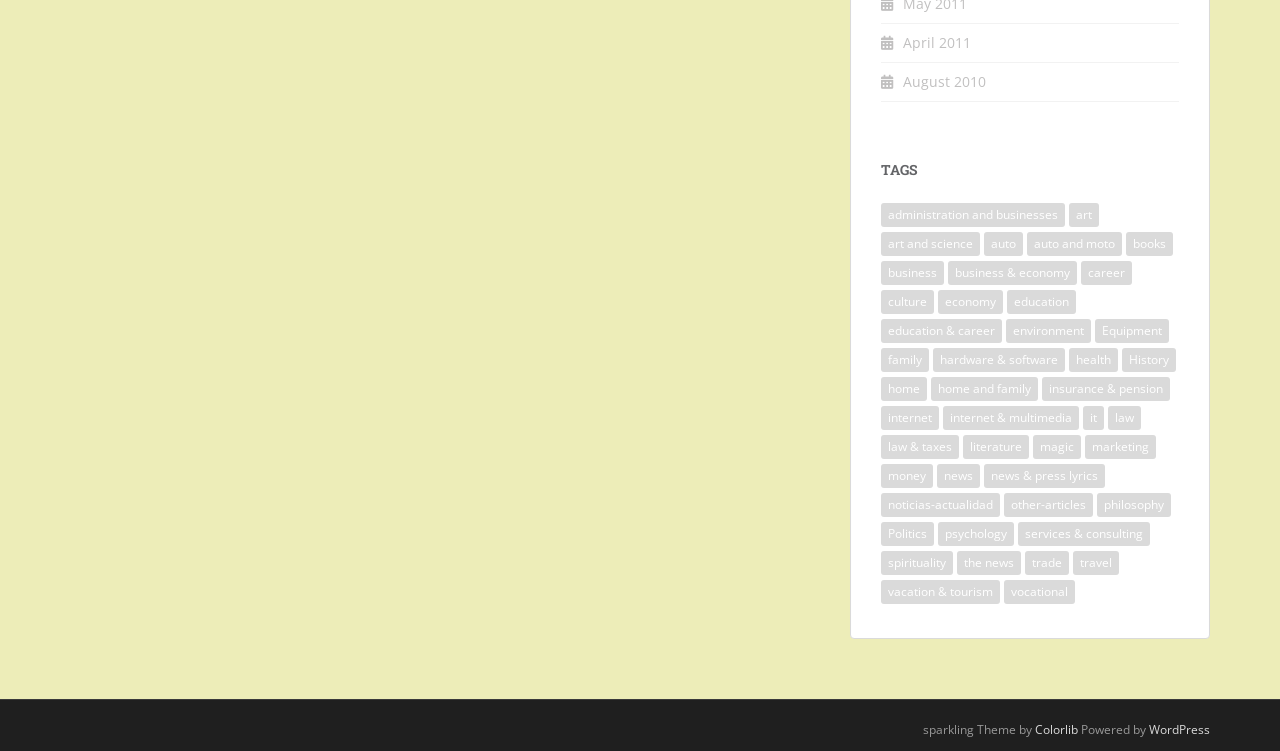How many categories are there on the webpage?
Please provide a single word or phrase as your answer based on the screenshot.

40